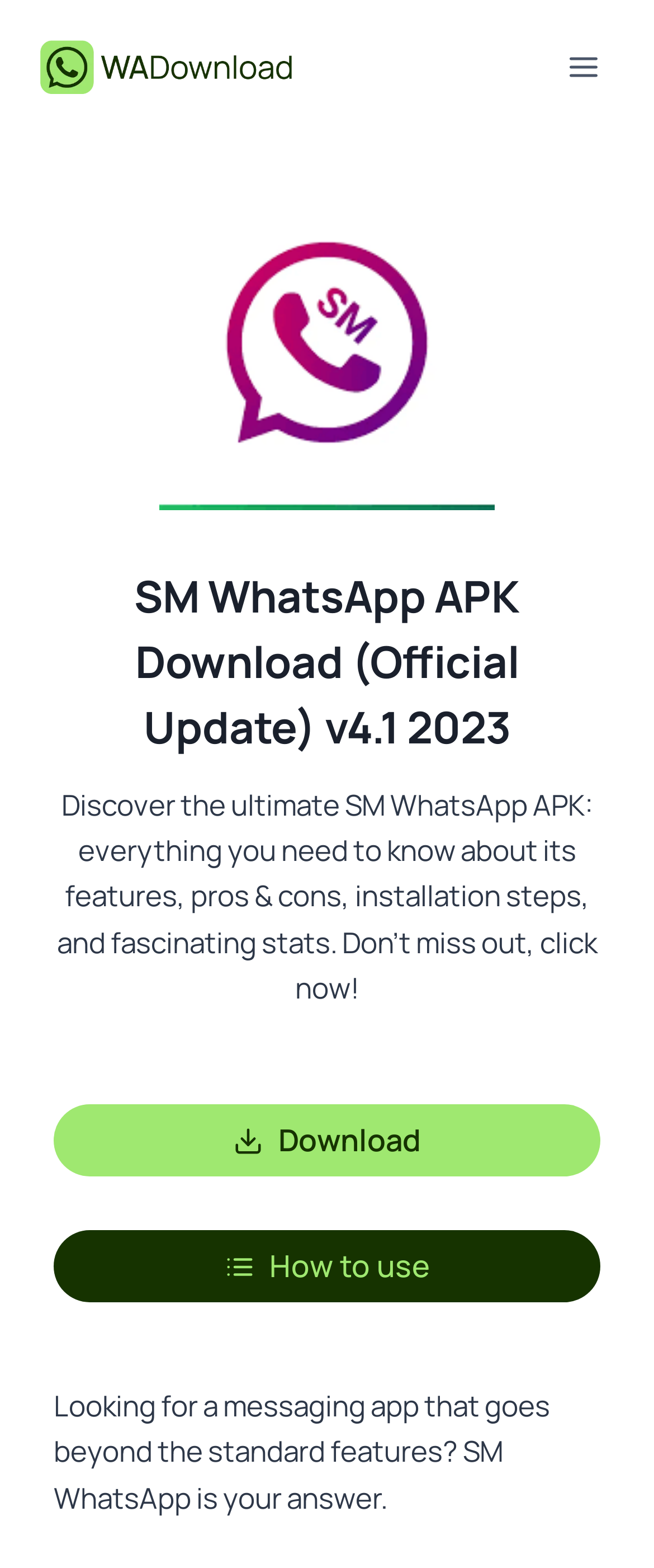Can you identify and provide the main heading of the webpage?

SM WhatsApp APK Download (Official Update) v4.1 2023